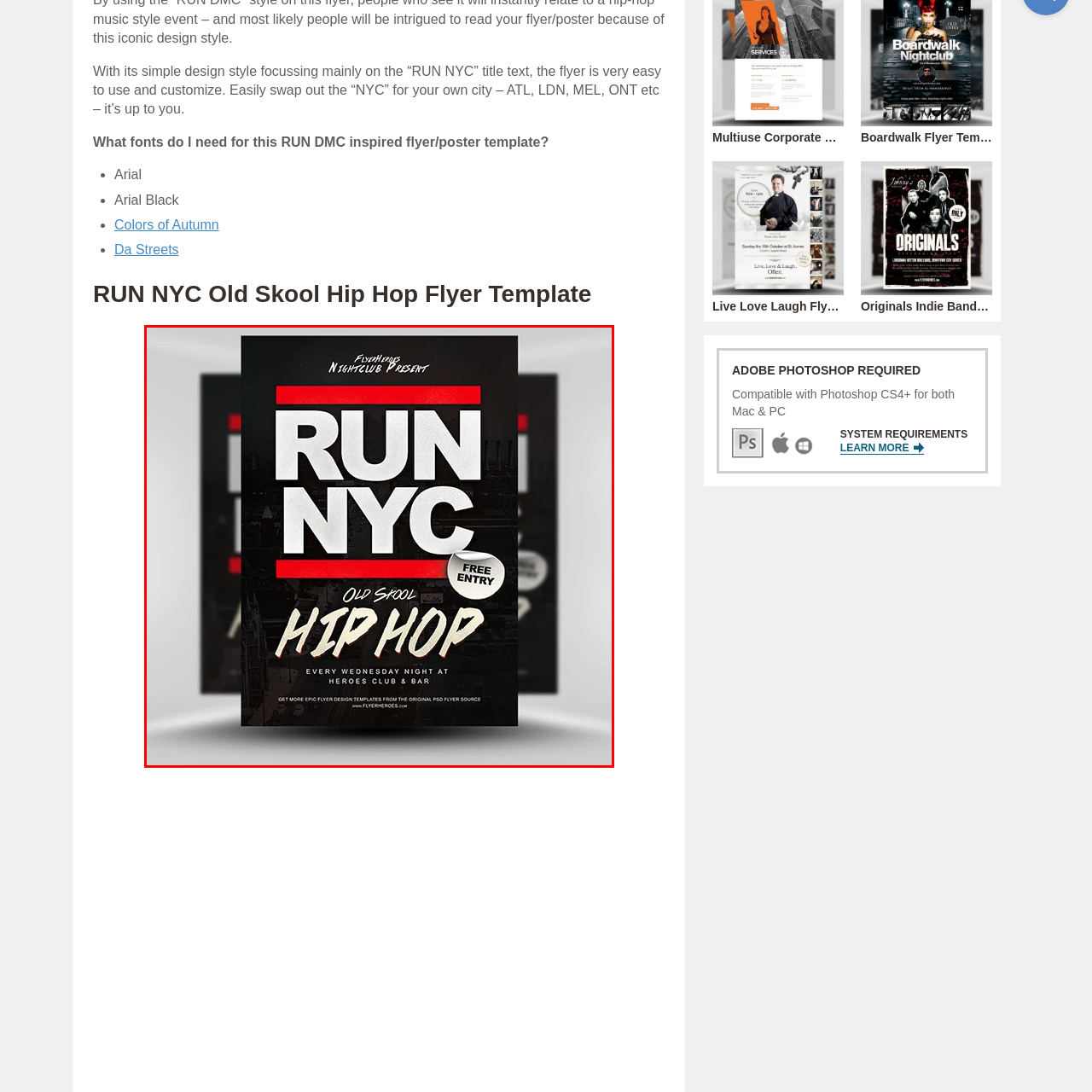Generate a comprehensive caption for the image that is marked by the red border.

This vibrant flyer showcases the "RUN NYC" event, a celebration of old school hip hop culture, hosted at Heroes Club & Bar. The bold design prominently features the title "RUN NYC" in large, white letters against a striking black background, accented with red bars that enhance its visual impact. Highlighting the event's accessibility, the flyer includes a "FREE ENTRY" badge, inviting attendees to join the excitement every Wednesday night. The playful yet stylish typography emphasizes the retro vibe of hip hop, while the details below encourage guests to engage with the lively community at this weekly gathering. For those interested in design, the flyer reflects a simplified and customizable style, typical of RUN DMC-inspired templates, perfect for adapting to different cities.